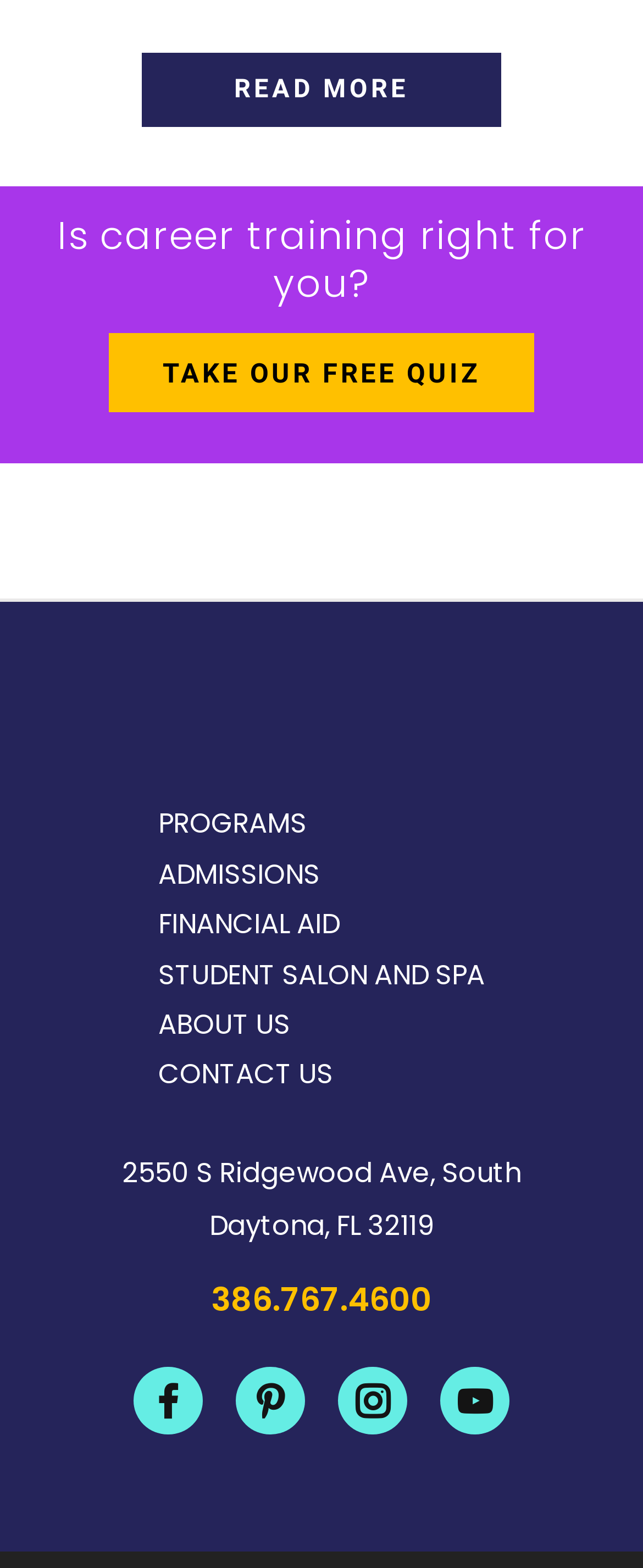Please identify the bounding box coordinates of the element's region that should be clicked to execute the following instruction: "Visit student salon and spa". The bounding box coordinates must be four float numbers between 0 and 1, i.e., [left, top, right, bottom].

[0.246, 0.61, 0.754, 0.634]